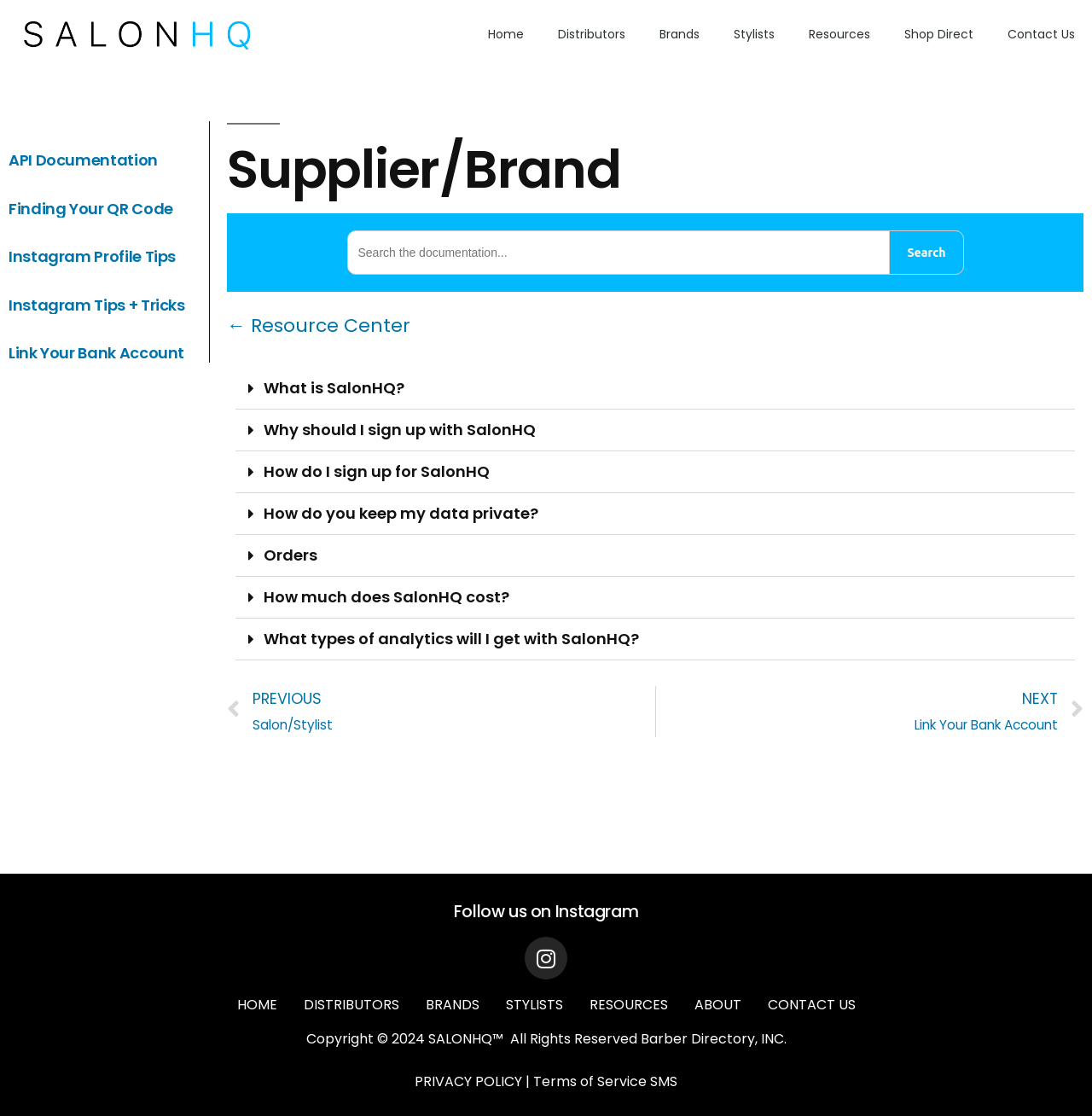Please identify the coordinates of the bounding box for the clickable region that will accomplish this instruction: "Search for something".

[0.318, 0.206, 0.882, 0.246]